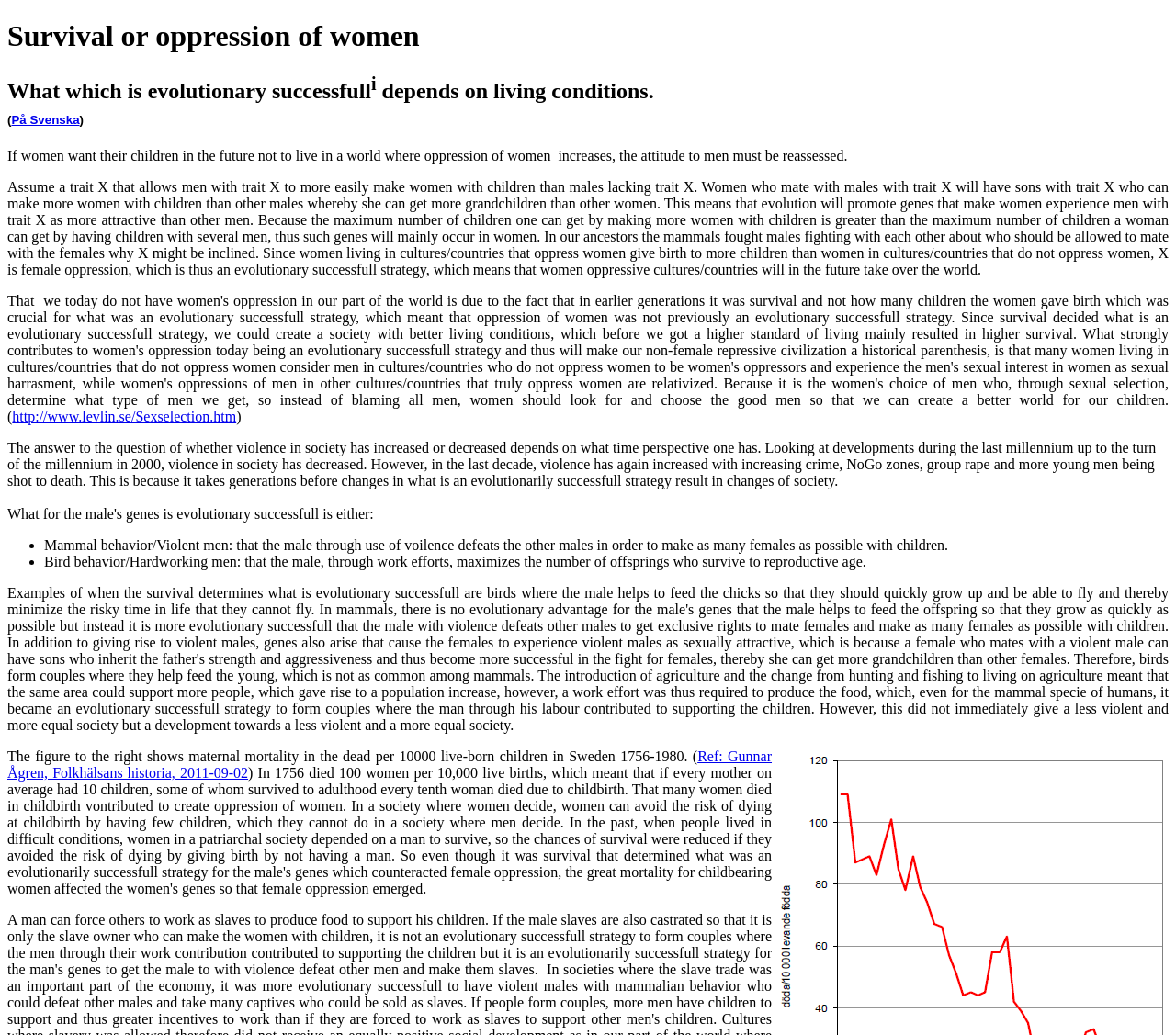Analyze the image and provide a detailed answer to the question: What is the source of the maternal mortality data in Sweden?

The webpage cites Gunnar Ågren's book 'Folkhälsans historia' published in 2011-09-02 as the source of the maternal mortality data in Sweden from 1756 to 1980.